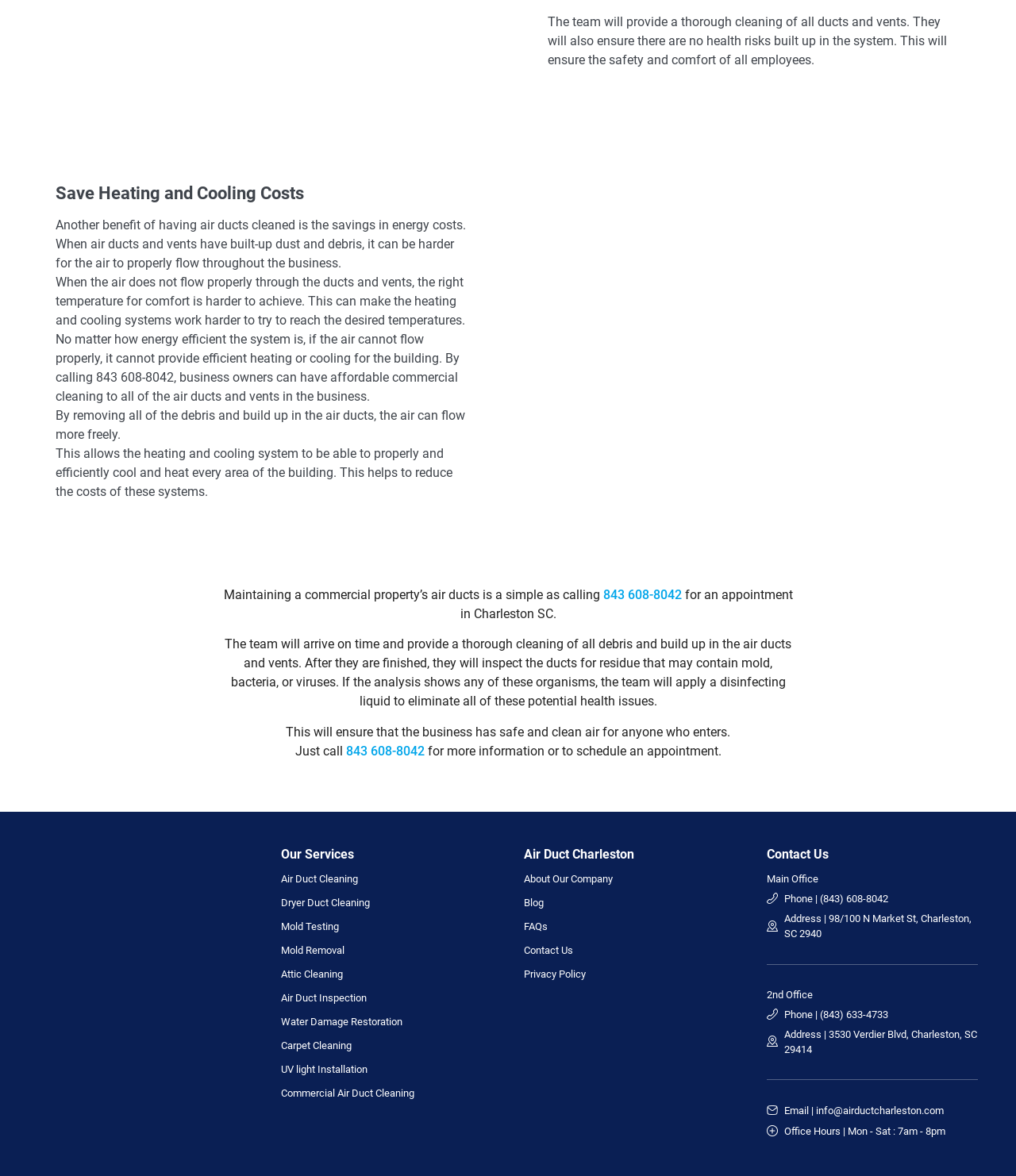Please locate the bounding box coordinates of the element that should be clicked to achieve the given instruction: "Learn more about commercial air duct cleaning".

[0.277, 0.92, 0.484, 0.94]